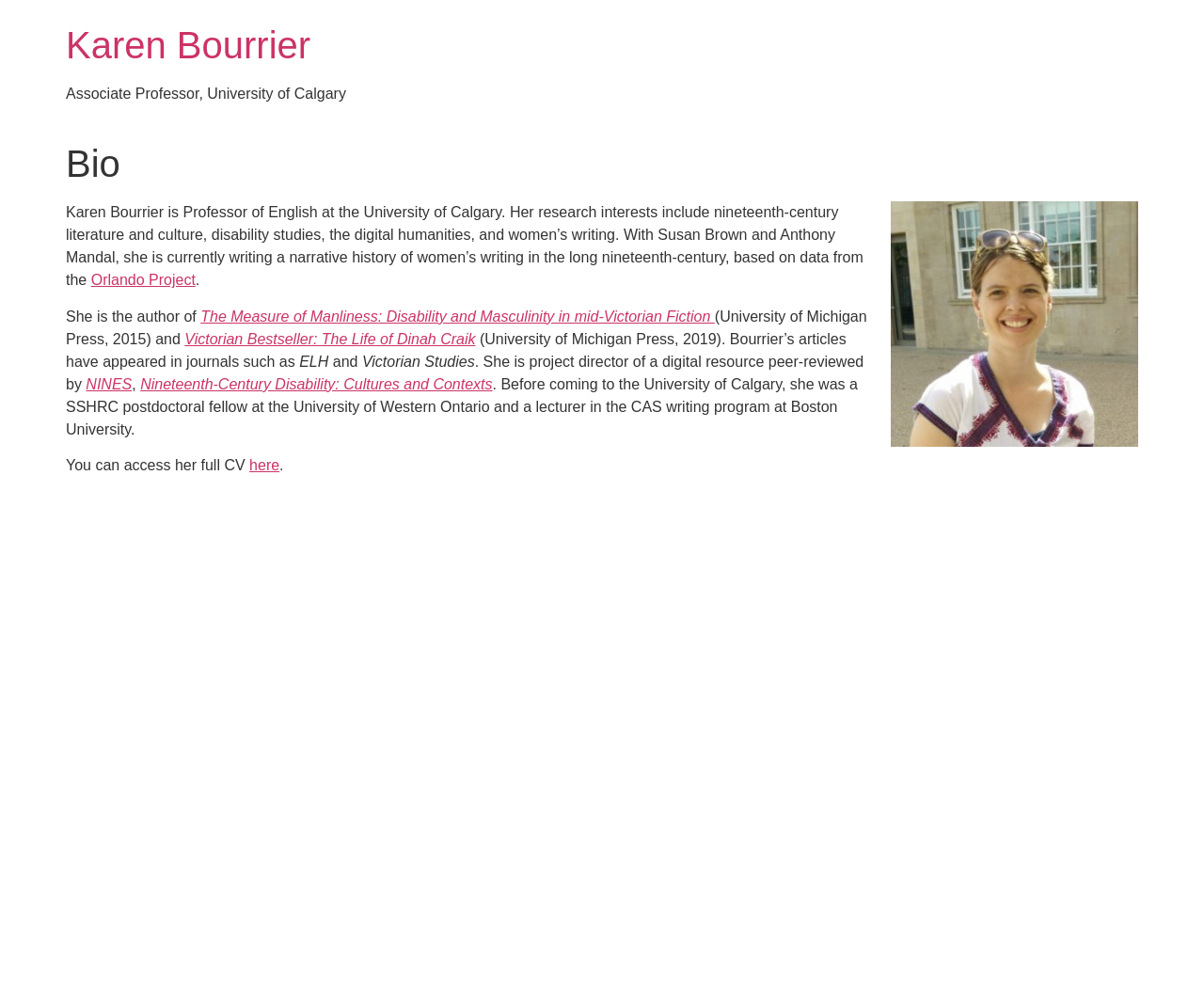Summarize the contents and layout of the webpage in detail.

This webpage is about Karen Bourrier, an Associate Professor at the University of Calgary. At the top of the page, there is a heading with her name, followed by a link to her profile. Below this, there is a brief description of her title and affiliation.

The main content of the page is divided into two sections. On the left side, there is a profile picture of Karen Bourrier. On the right side, there is a bio section with a heading "Bio". Below this heading, there is a paragraph of text that describes her research interests, including nineteenth-century literature and culture, disability studies, and women's writing.

The bio section also lists her publications, including books such as "The Measure of Manliness" and "Victorian Bestseller: The Life of Dinah Craik", as well as articles published in journals like "ELH" and "Victorian Studies". Additionally, it mentions her role as project director of a digital resource peer-reviewed by "NINES".

At the bottom of the page, there is a link to access her full CV. Overall, the page provides a brief overview of Karen Bourrier's academic background, research interests, and publications.